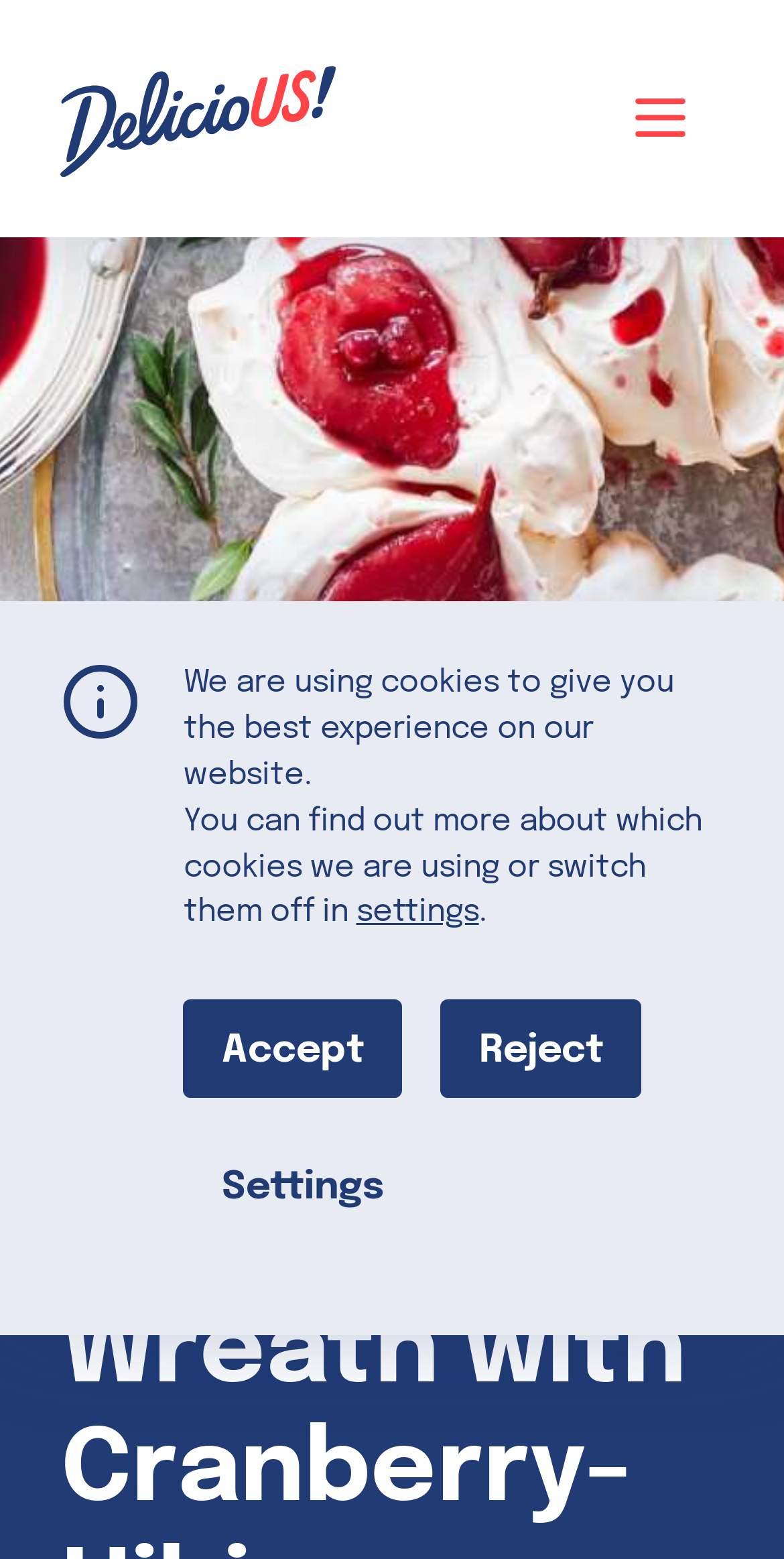Determine the coordinates of the bounding box that should be clicked to complete the instruction: "Go to Home page". The coordinates should be represented by four float numbers between 0 and 1: [left, top, right, bottom].

[0.078, 0.639, 0.219, 0.688]